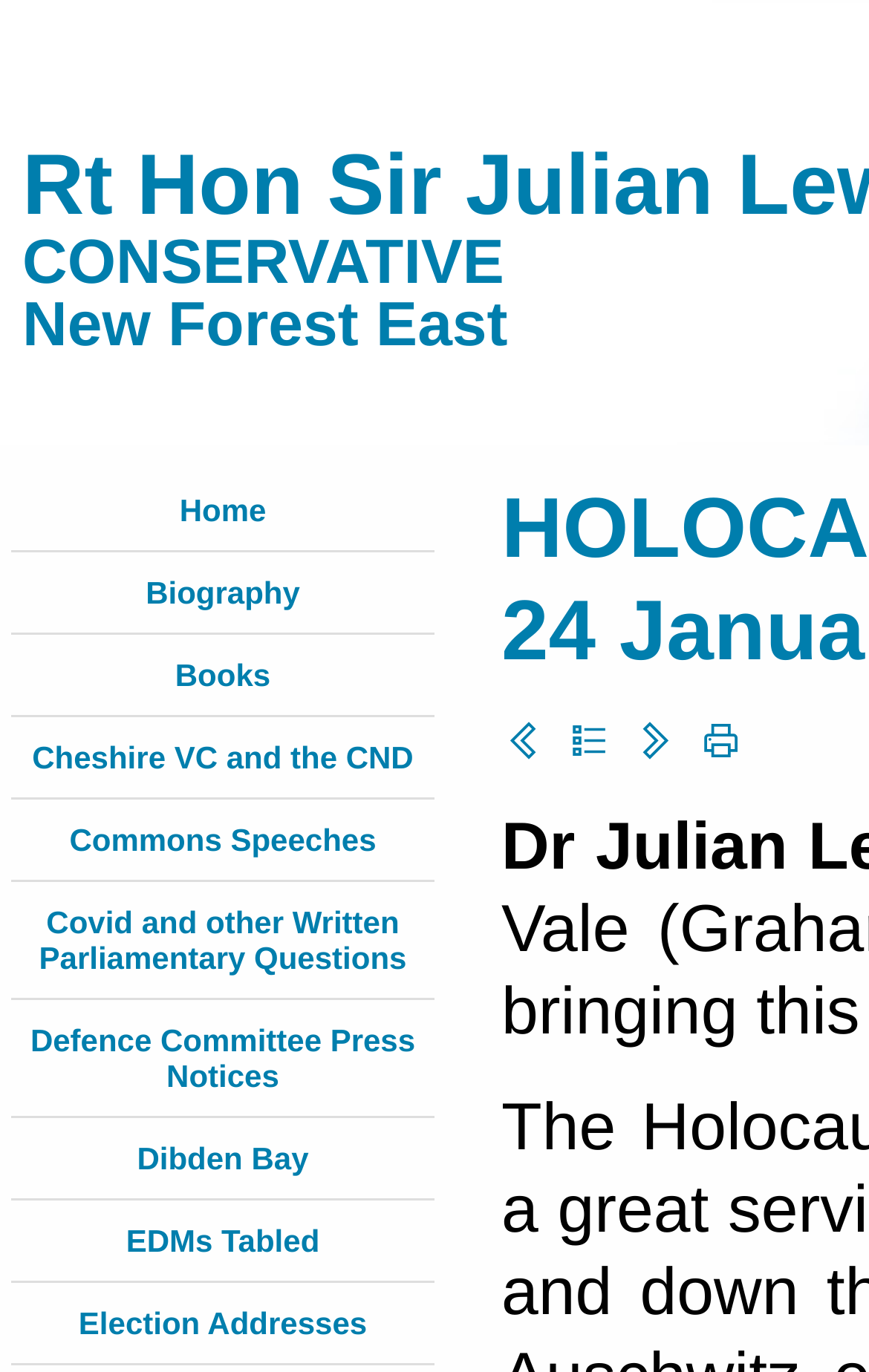Show the bounding box coordinates of the element that should be clicked to complete the task: "read Commons Speeches".

[0.08, 0.599, 0.433, 0.625]